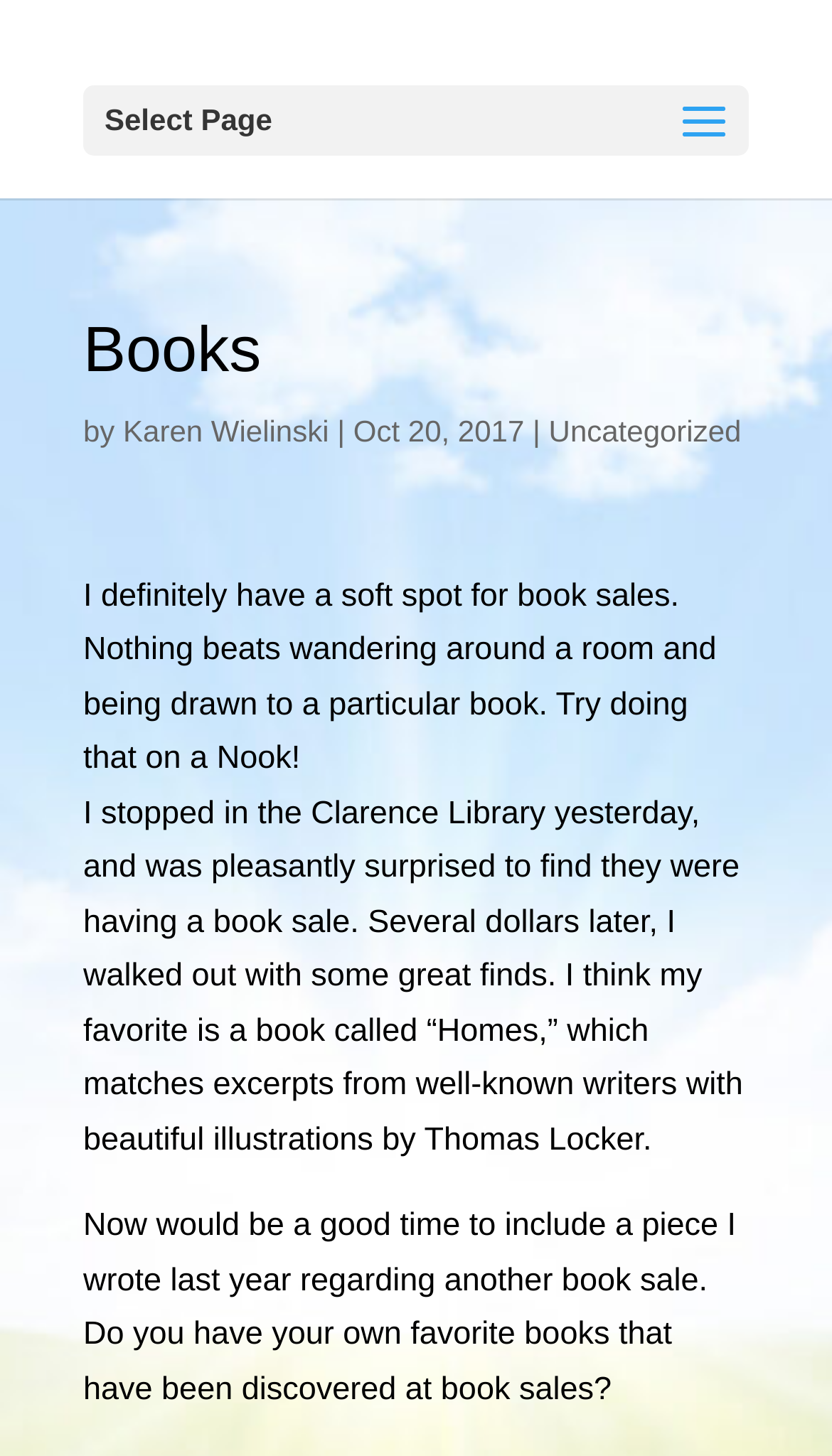Determine the bounding box coordinates of the UI element described by: "Uncategorized".

[0.659, 0.284, 0.891, 0.308]